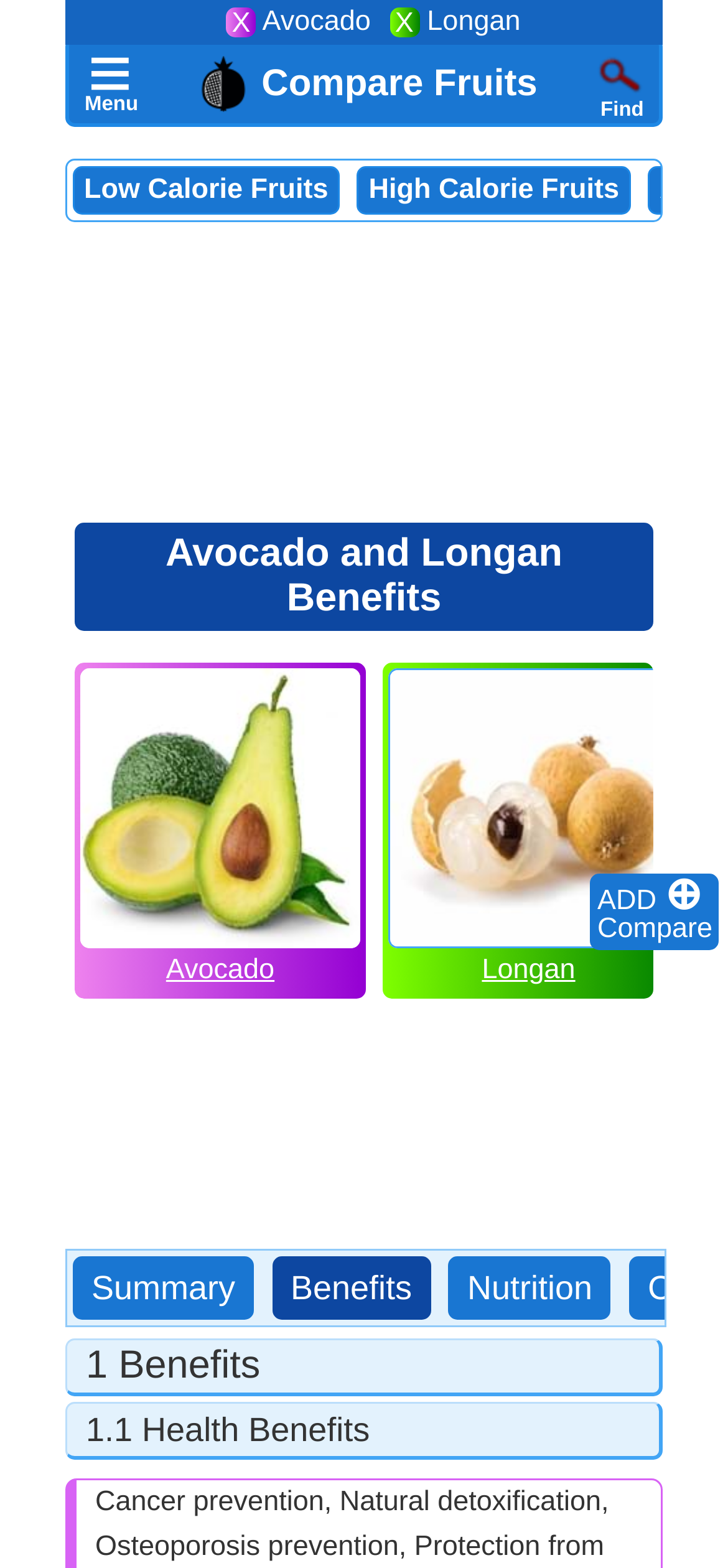How many sections are there in the webpage's content?
Answer the question based on the image using a single word or a brief phrase.

Four